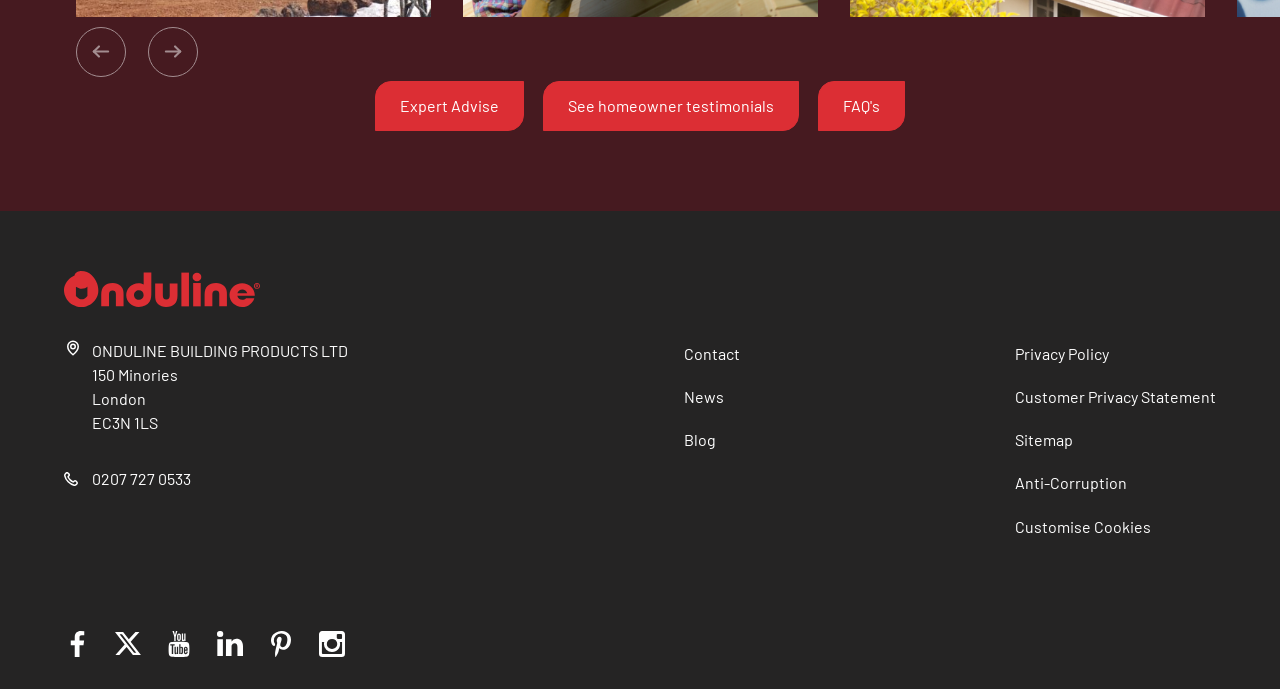Using the given description, provide the bounding box coordinates formatted as (top-left x, top-left y, bottom-right x, bottom-right y), with all values being floating point numbers between 0 and 1. Description: PROGRAMS

None